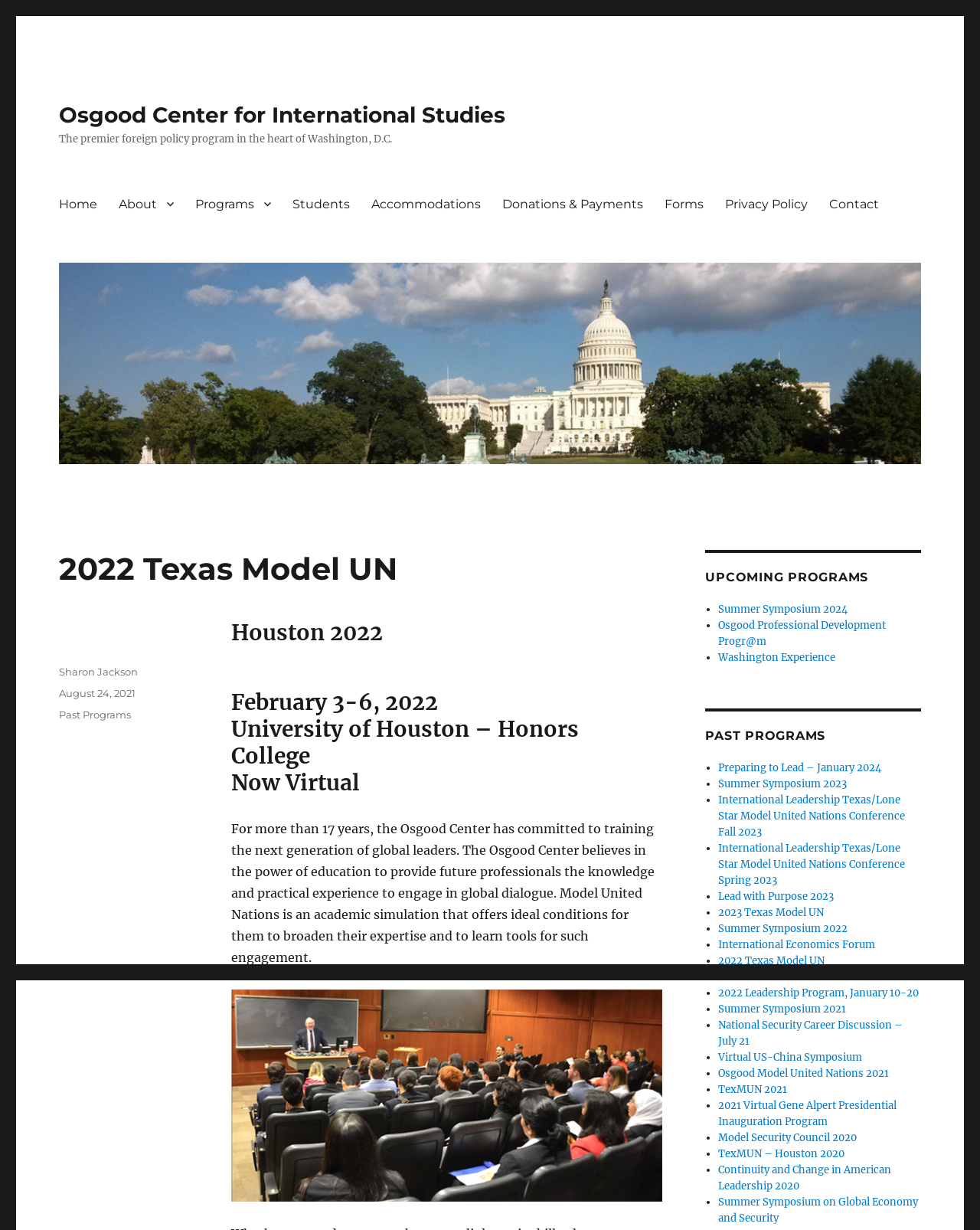Refer to the element description Osgood Model United Nations 2021 and identify the corresponding bounding box in the screenshot. Format the coordinates as (top-left x, top-left y, bottom-right x, bottom-right y) with values in the range of 0 to 1.

[0.733, 0.867, 0.907, 0.878]